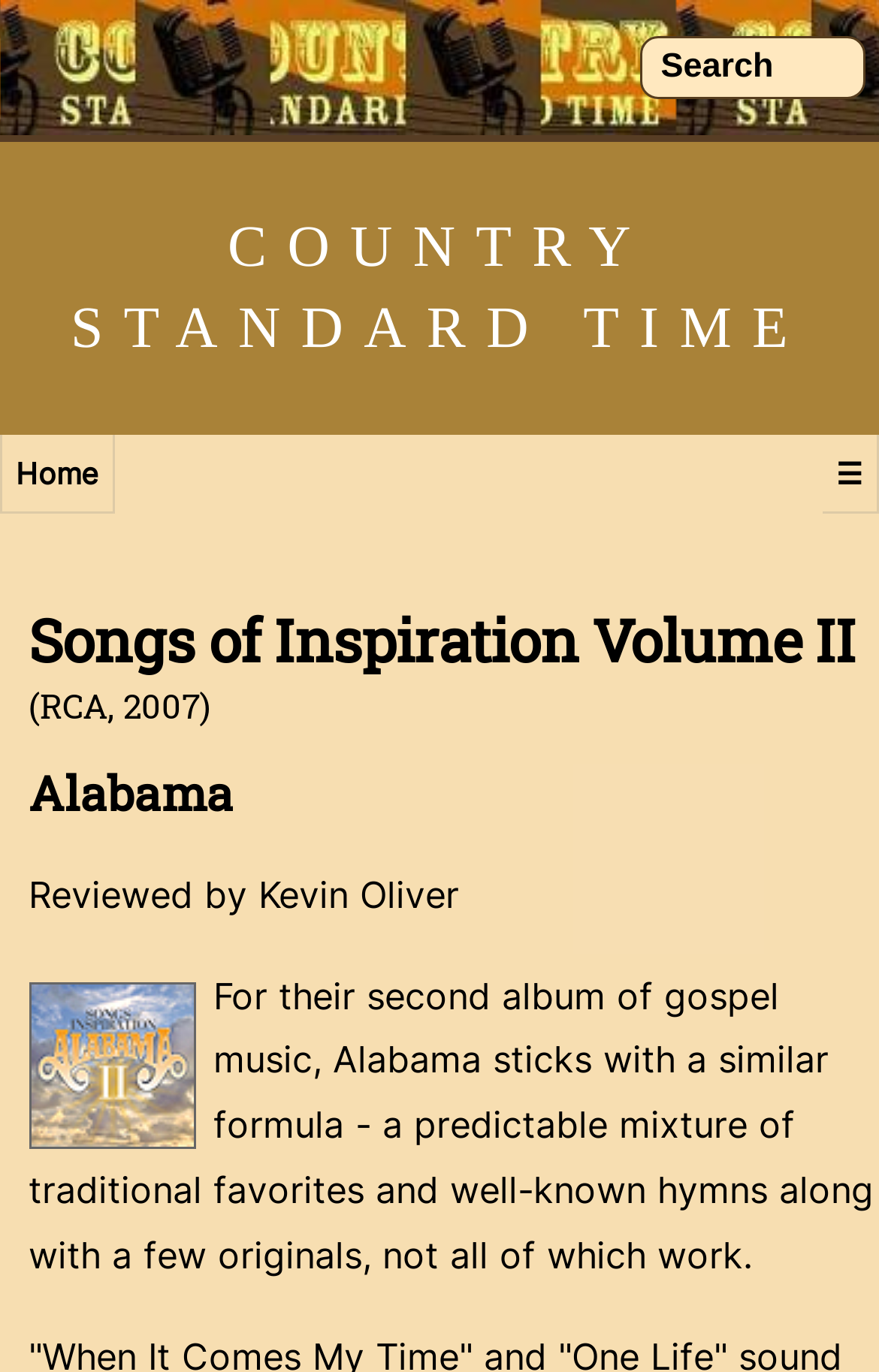Identify the bounding box of the UI element described as follows: "Home". Provide the coordinates as four float numbers in the range of 0 to 1 [left, top, right, bottom].

[0.0, 0.317, 0.131, 0.375]